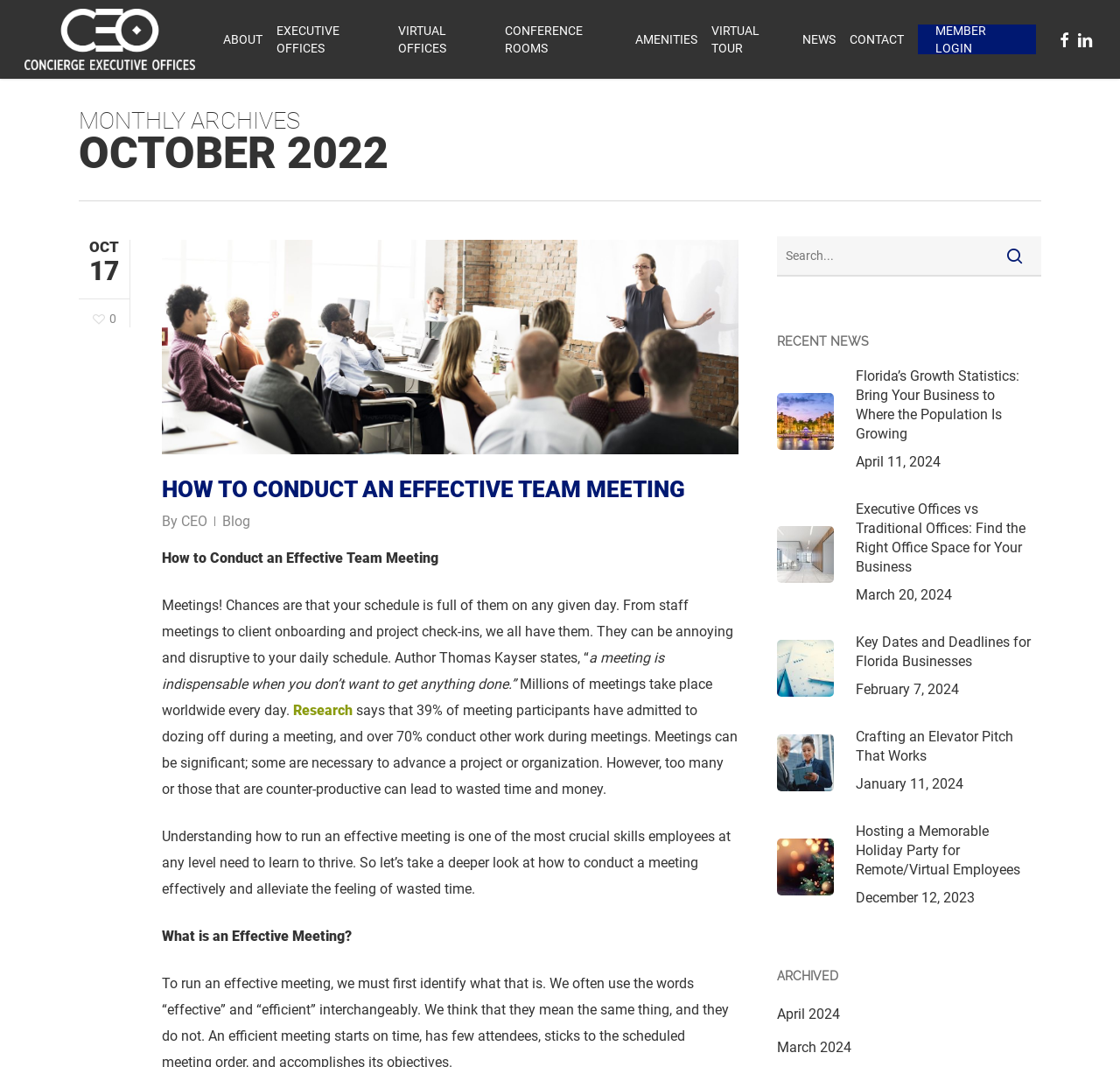Bounding box coordinates must be specified in the format (top-left x, top-left y, bottom-right x, bottom-right y). All values should be floating point numbers between 0 and 1. What are the bounding box coordinates of the UI element described as: EXECUTIVE OFFICES

[0.247, 0.021, 0.343, 0.053]